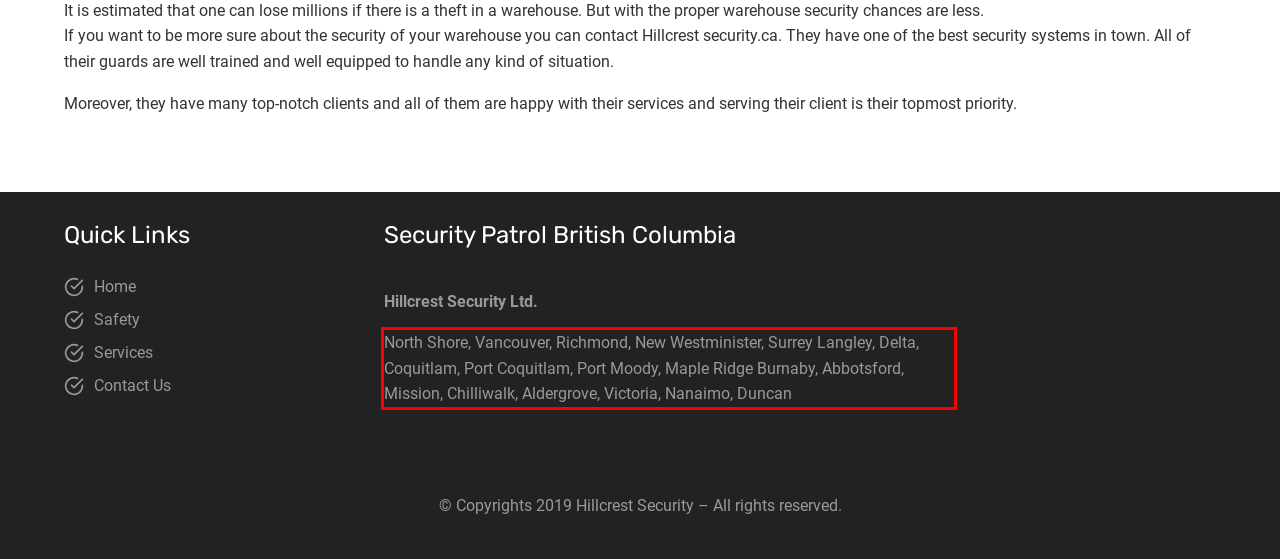With the given screenshot of a webpage, locate the red rectangle bounding box and extract the text content using OCR.

North Shore, Vancouver, Richmond, New Westminister, Surrey Langley, Delta, Coquitlam, Port Coquitlam, Port Moody, Maple Ridge Burnaby, Abbotsford, Mission, Chilliwalk, Aldergrove, Victoria, Nanaimo, Duncan